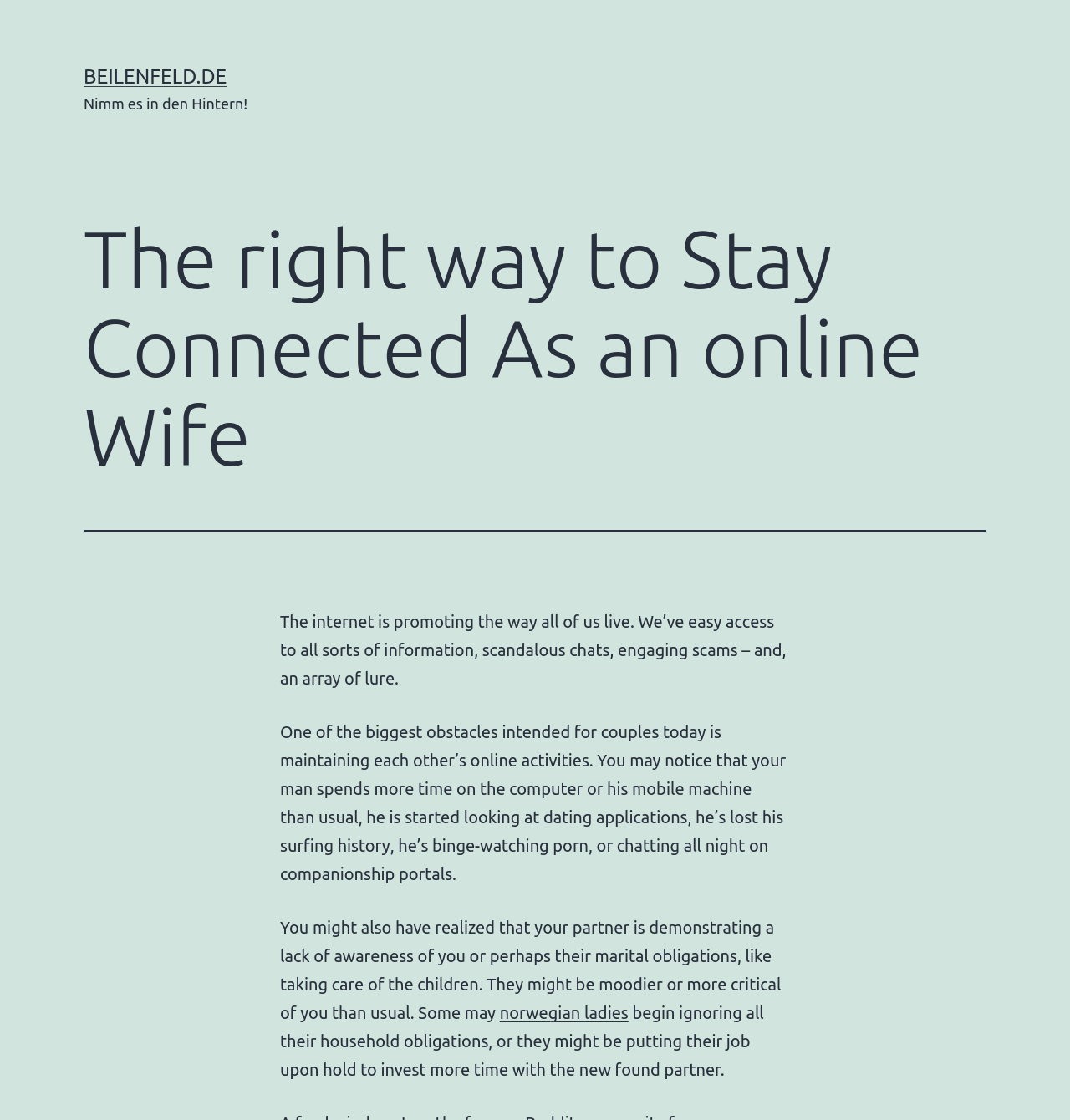Locate the UI element that matches the description Beilenfeld.de in the webpage screenshot. Return the bounding box coordinates in the format (top-left x, top-left y, bottom-right x, bottom-right y), with values ranging from 0 to 1.

[0.078, 0.058, 0.212, 0.078]